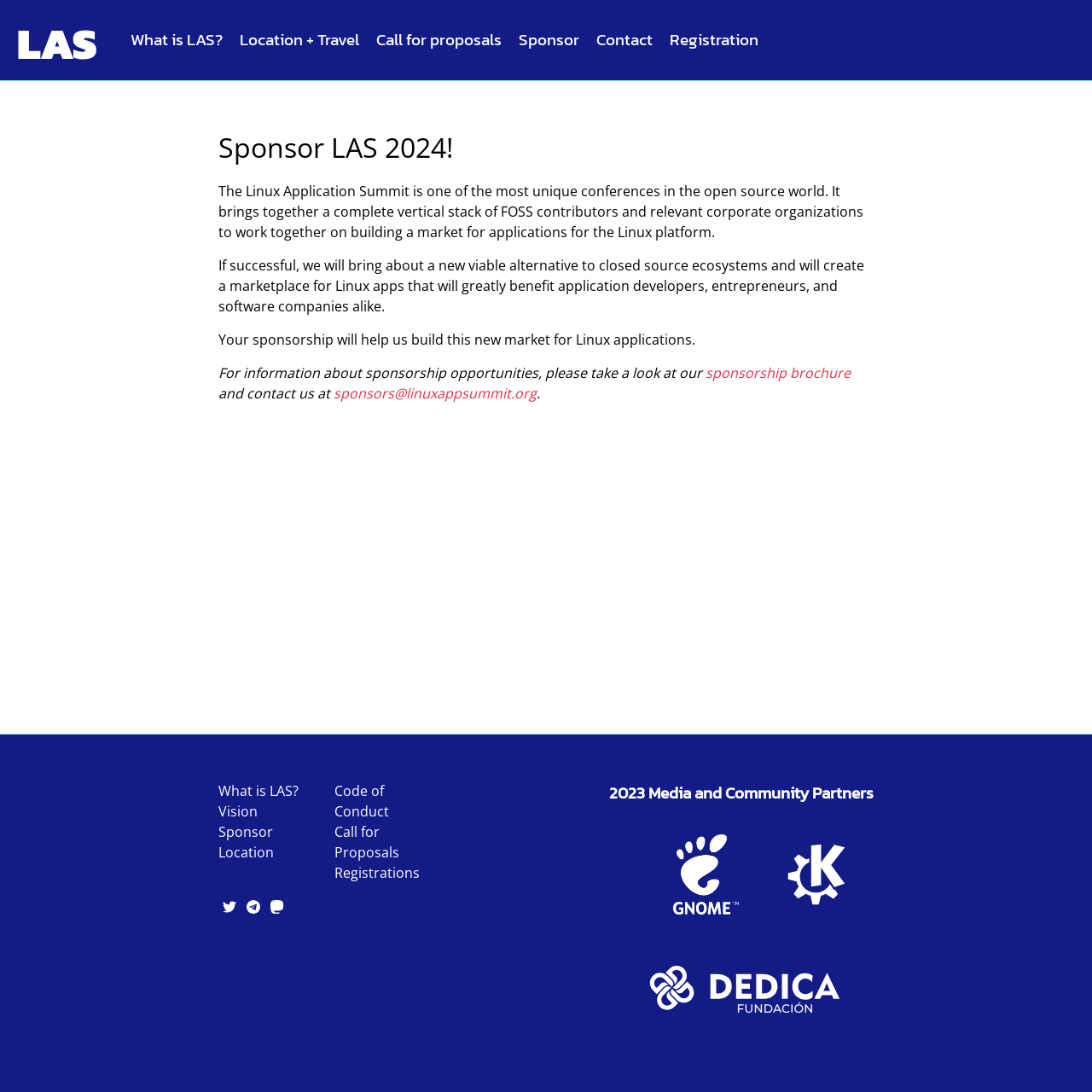How can I get information about sponsorship opportunities?
Look at the image and respond to the question as thoroughly as possible.

The webpage suggests that for information about sponsorship opportunities, I should take a look at the sponsorship brochure, which is linked on the webpage.